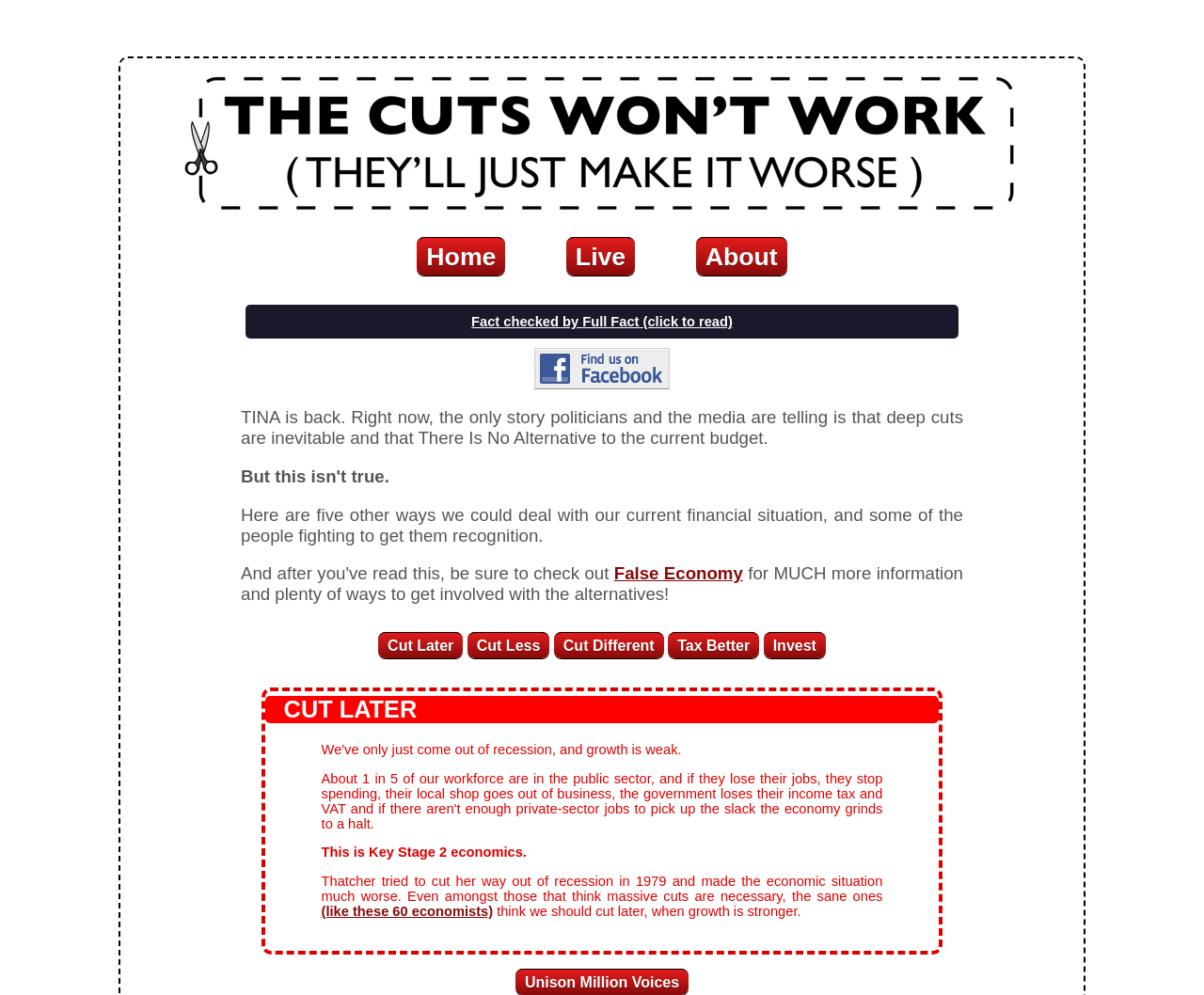Identify the bounding box coordinates of the area you need to click to perform the following instruction: "read about false economy".

[0.51, 0.567, 0.617, 0.586]